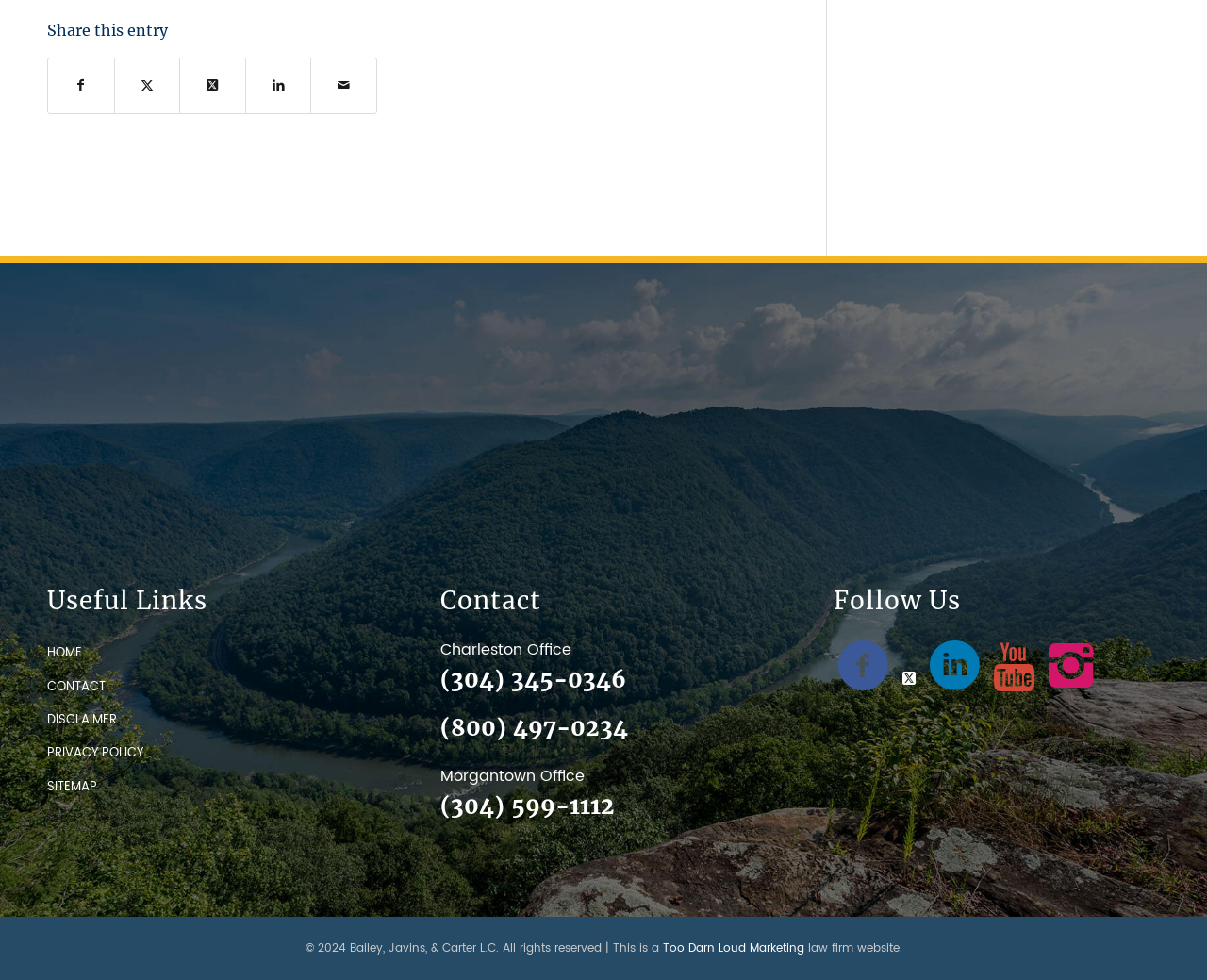Identify the bounding box coordinates of the clickable region required to complete the instruction: "Go to HOME page". The coordinates should be given as four float numbers within the range of 0 and 1, i.e., [left, top, right, bottom].

[0.039, 0.651, 0.309, 0.685]